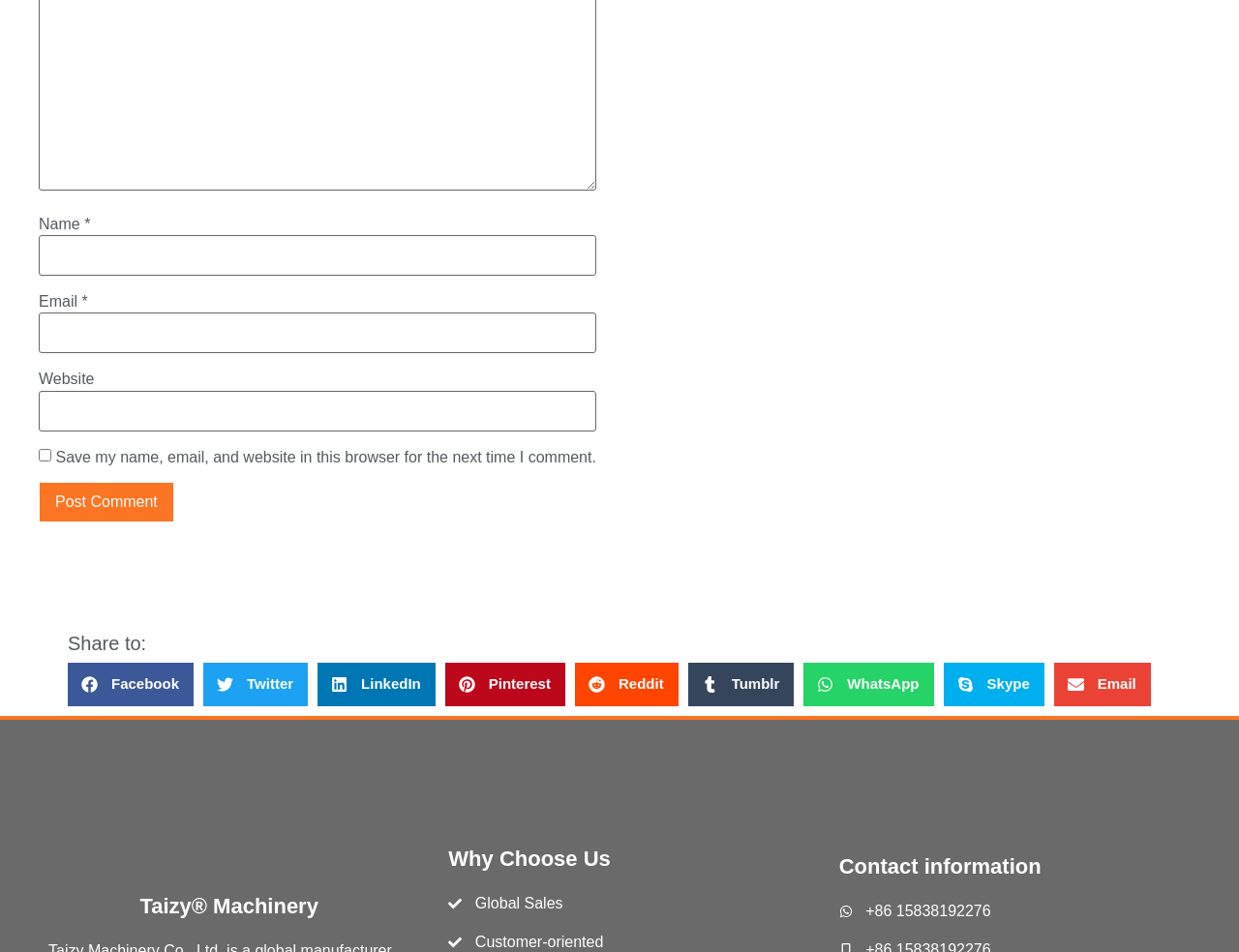Determine the bounding box coordinates of the region that needs to be clicked to achieve the task: "Share on Facebook".

[0.055, 0.696, 0.156, 0.742]